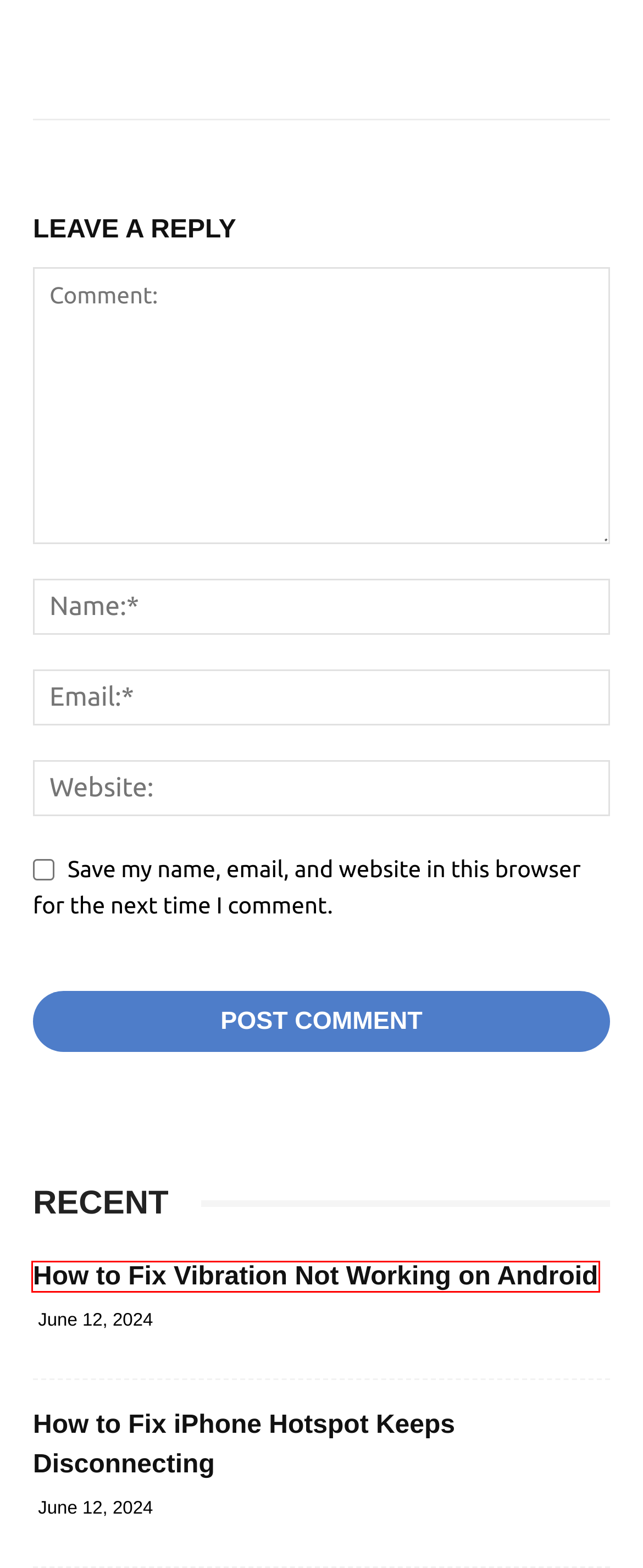Examine the screenshot of a webpage with a red bounding box around a UI element. Your task is to identify the webpage description that best corresponds to the new webpage after clicking the specified element. The given options are:
A. TechViral Staff, Author at TechViral
B. Privacy Policy
C. About Us
D. How to Fix iPhone Hotspot Keeps Disconnecting
E. Careers - Apply for Job
F. Copyright - TechViral
G. How to Fix Vibration Not Working on Android
H. How to Find Instagram User IP Address in 2024

G